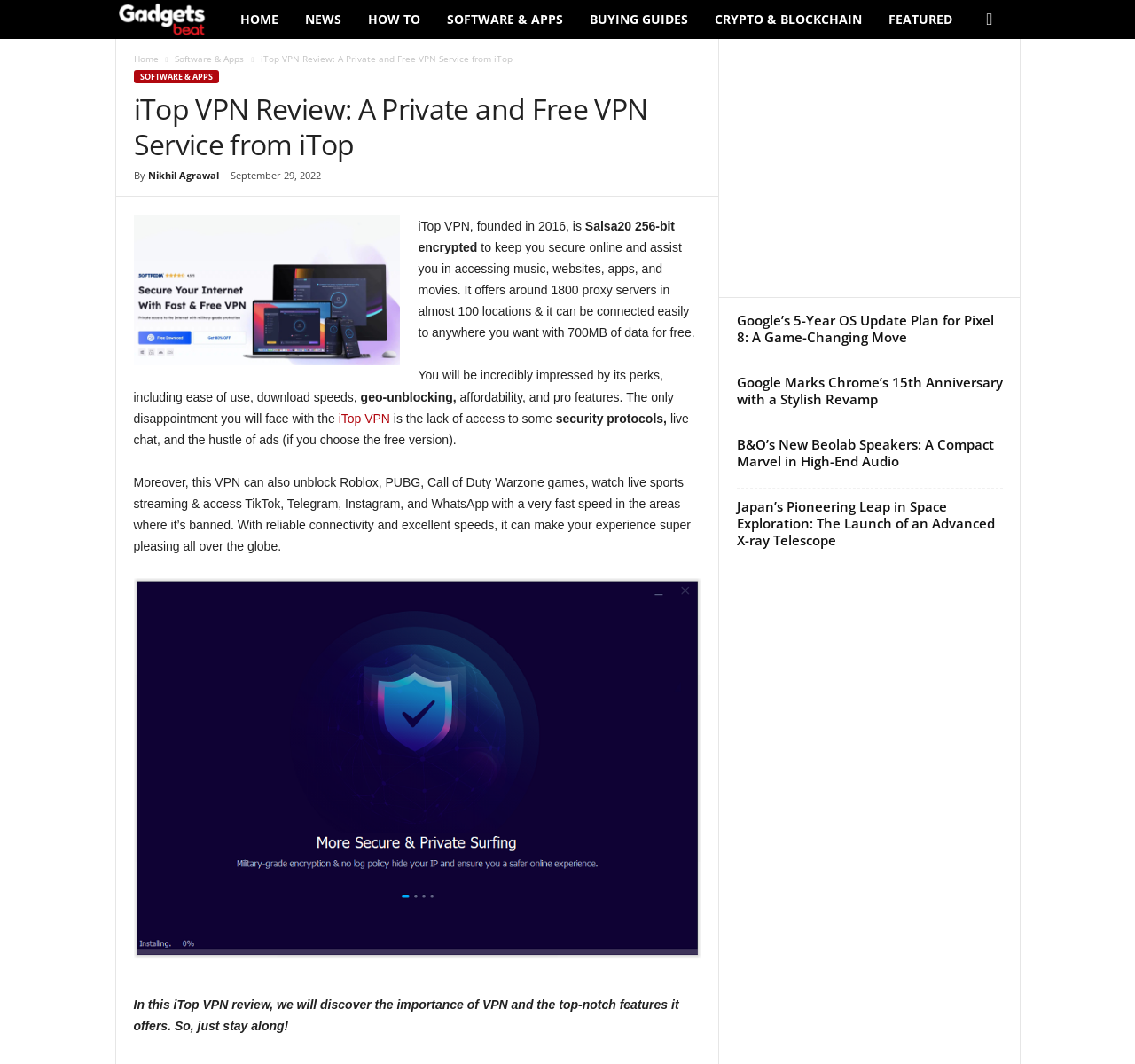Determine the bounding box coordinates of the region to click in order to accomplish the following instruction: "Check out the review of B&O's New Beolab Speakers". Provide the coordinates as four float numbers between 0 and 1, specifically [left, top, right, bottom].

[0.649, 0.409, 0.875, 0.442]